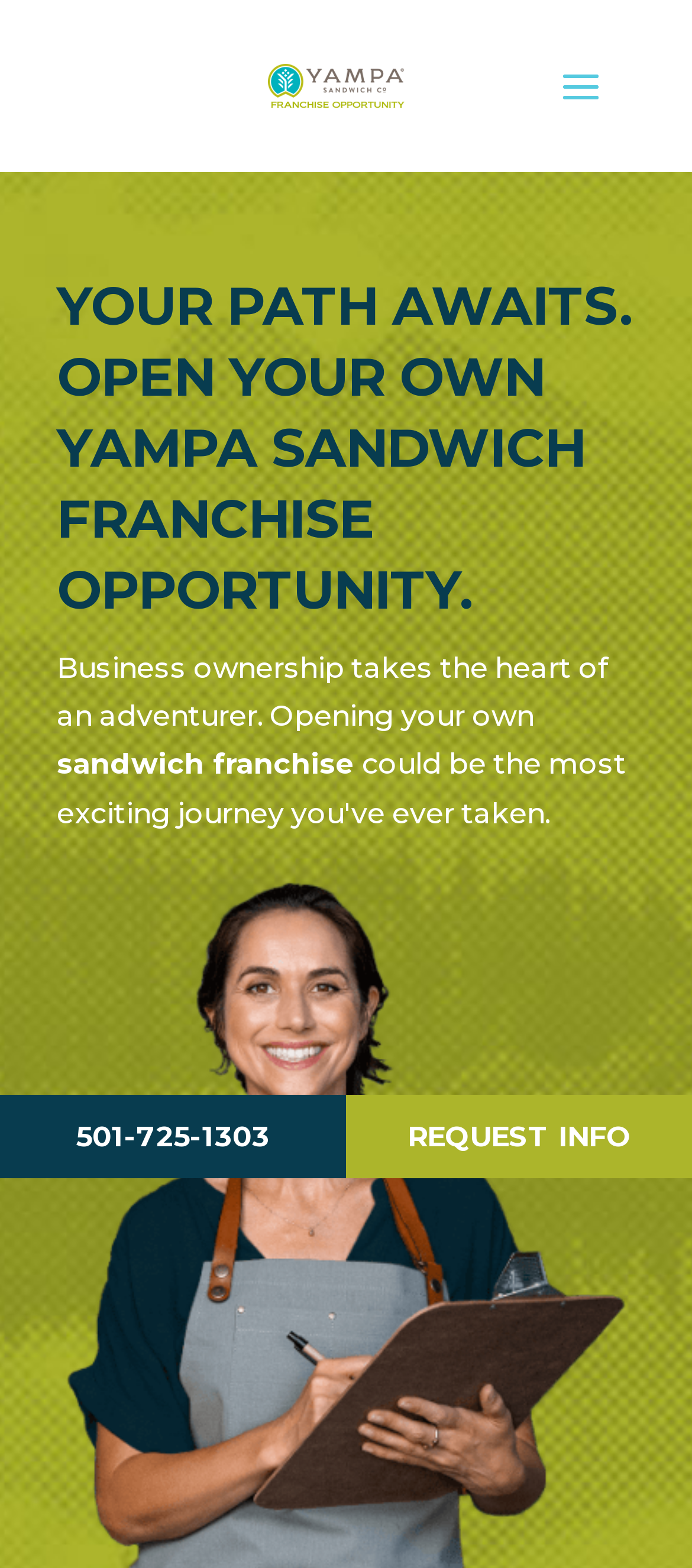What is the current opportunity being described? Refer to the image and provide a one-word or short phrase answer.

franchise opportunity